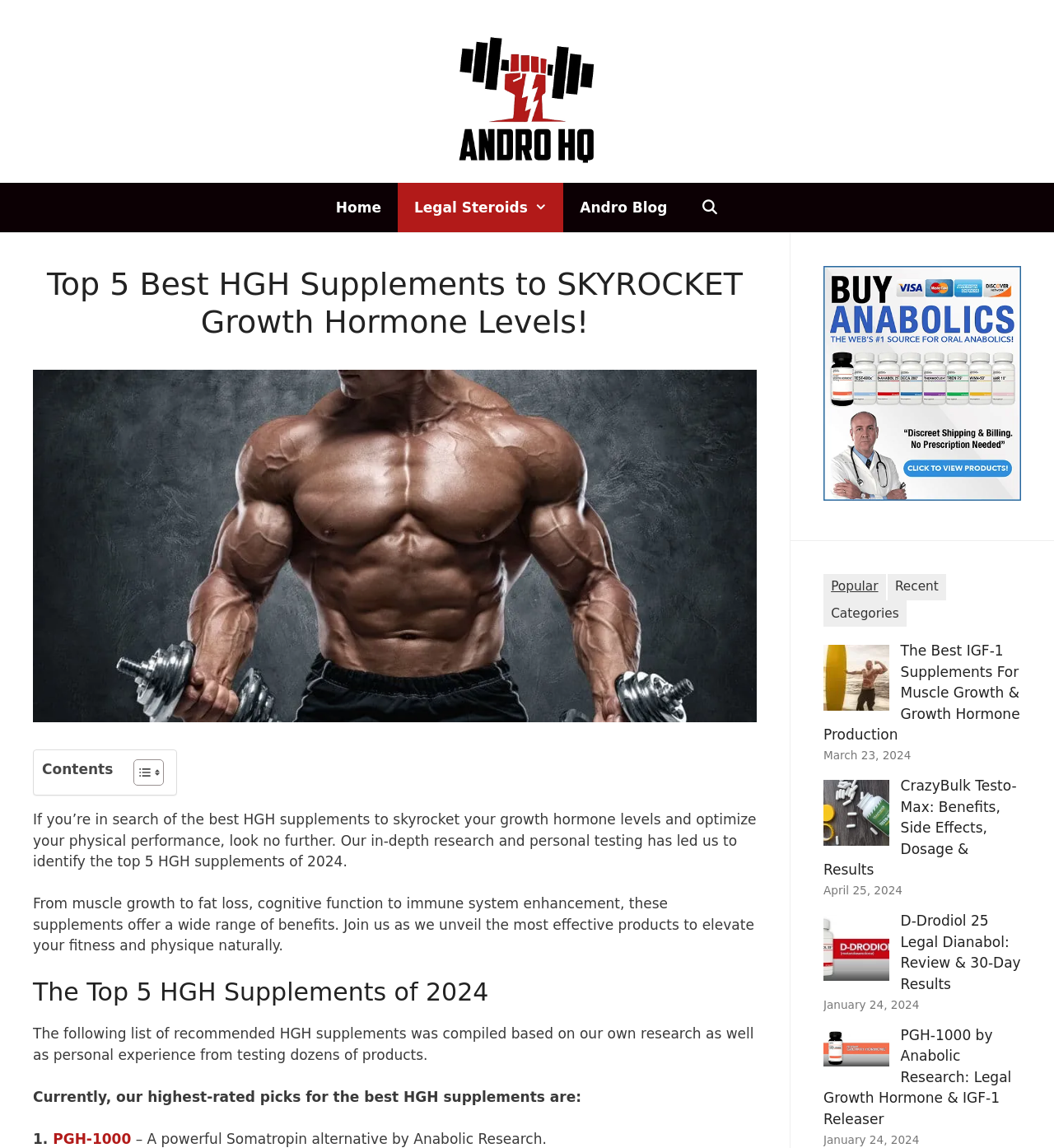Please provide the bounding box coordinates for the element that needs to be clicked to perform the instruction: "View the 'PGH-1000 by Anabolic Research: Legal Growth Hormone & IGF-1 Releaser' product". The coordinates must consist of four float numbers between 0 and 1, formatted as [left, top, right, bottom].

[0.781, 0.894, 0.96, 0.982]